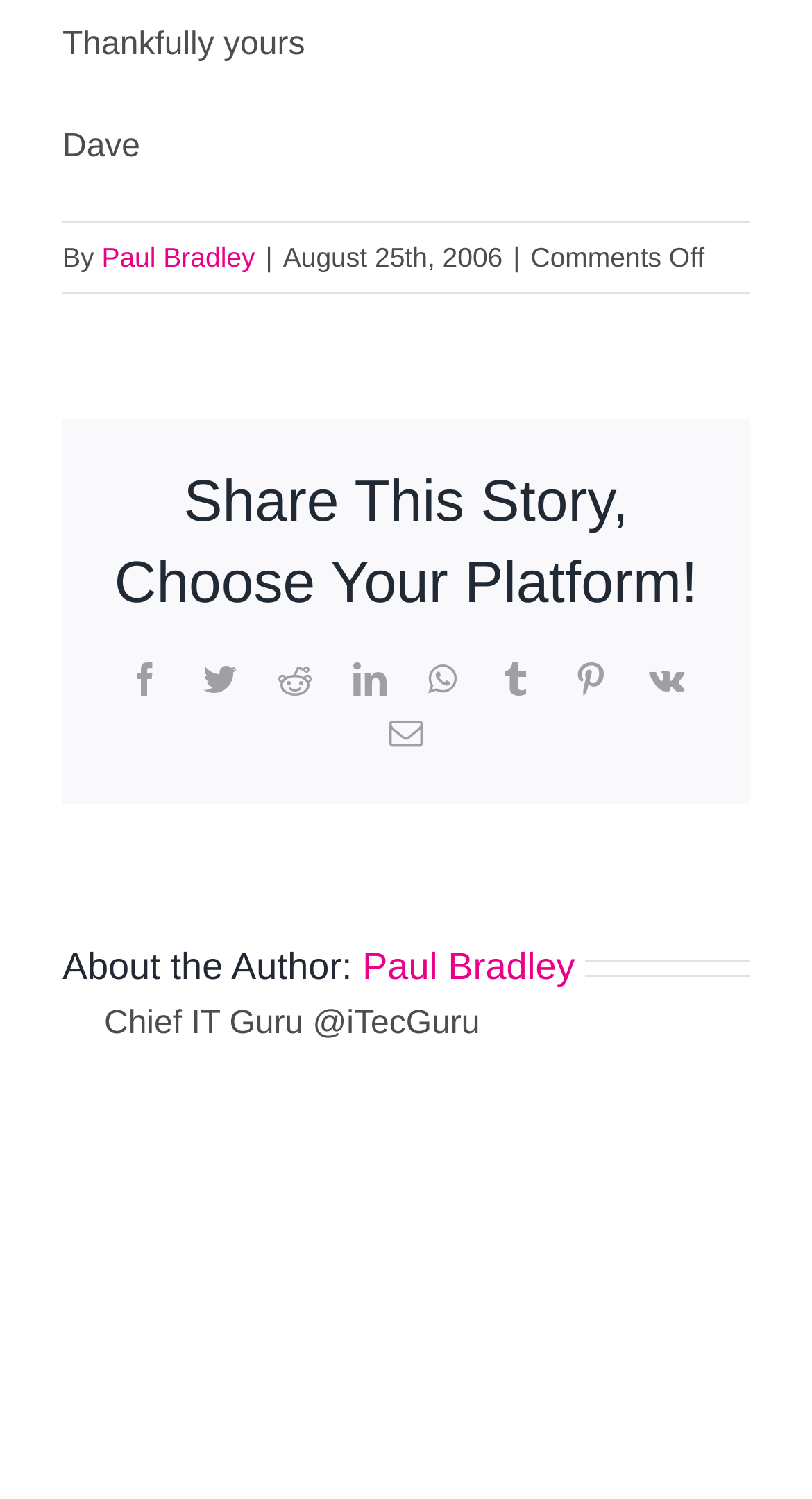Respond concisely with one word or phrase to the following query:
What is the title of the section about the author?

About the Author